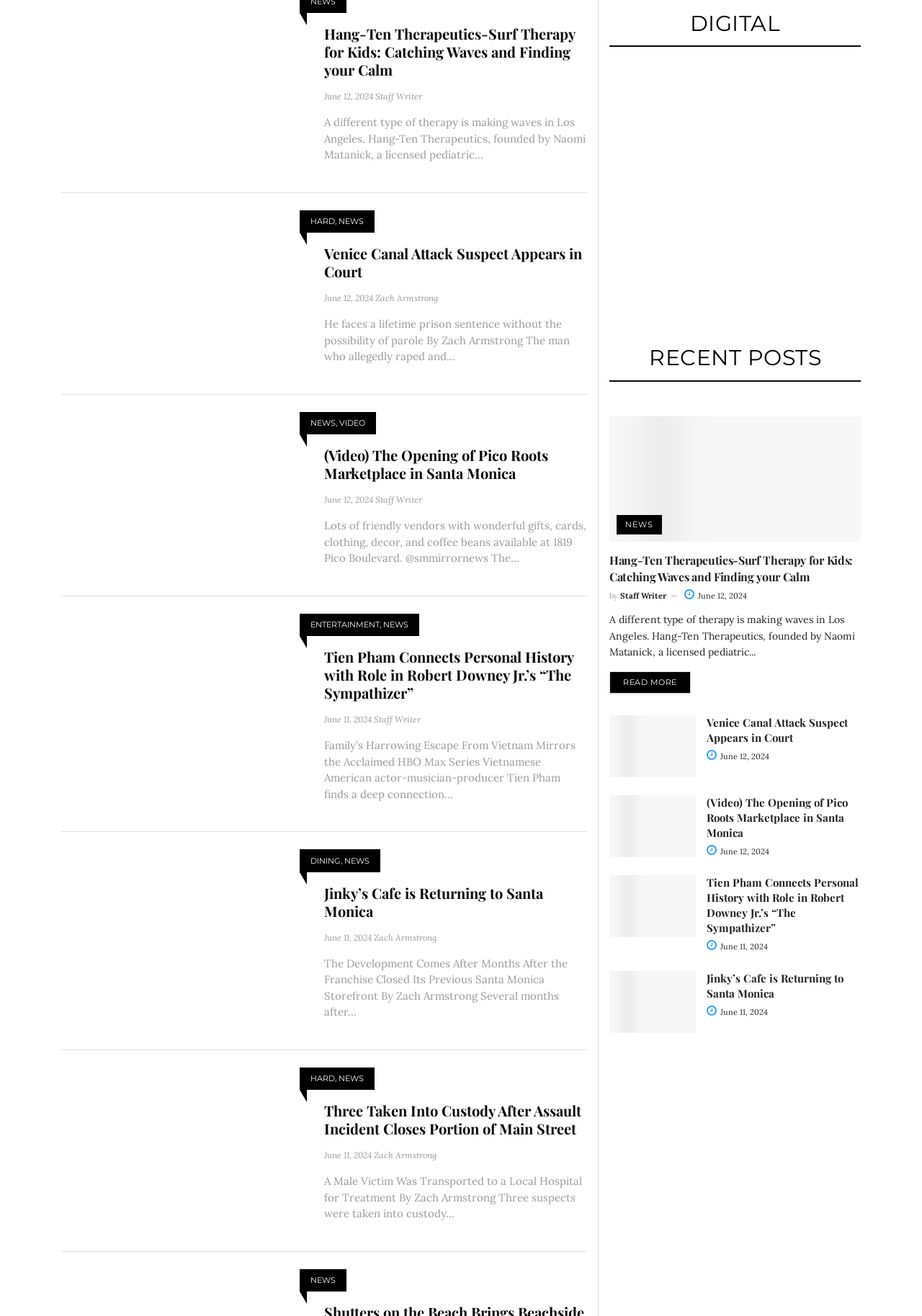What is the category of the fourth article?
Could you answer the question in a detailed manner, providing as much information as possible?

I examined the fourth article on the webpage and found that it belongs to the category 'ENTERTAINMENT'.